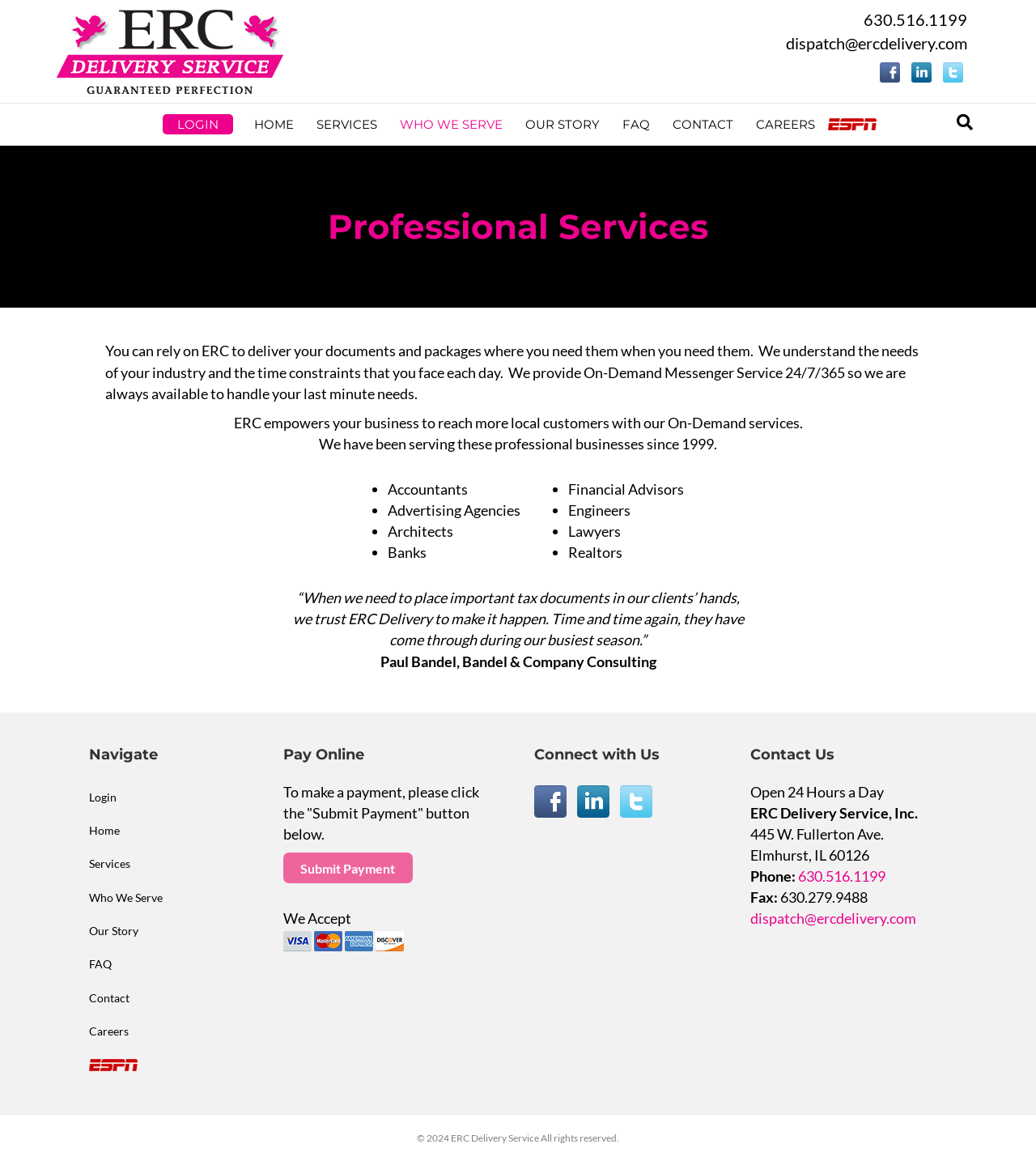Kindly determine the bounding box coordinates for the clickable area to achieve the given instruction: "Click the LOGIN button".

[0.157, 0.099, 0.225, 0.116]